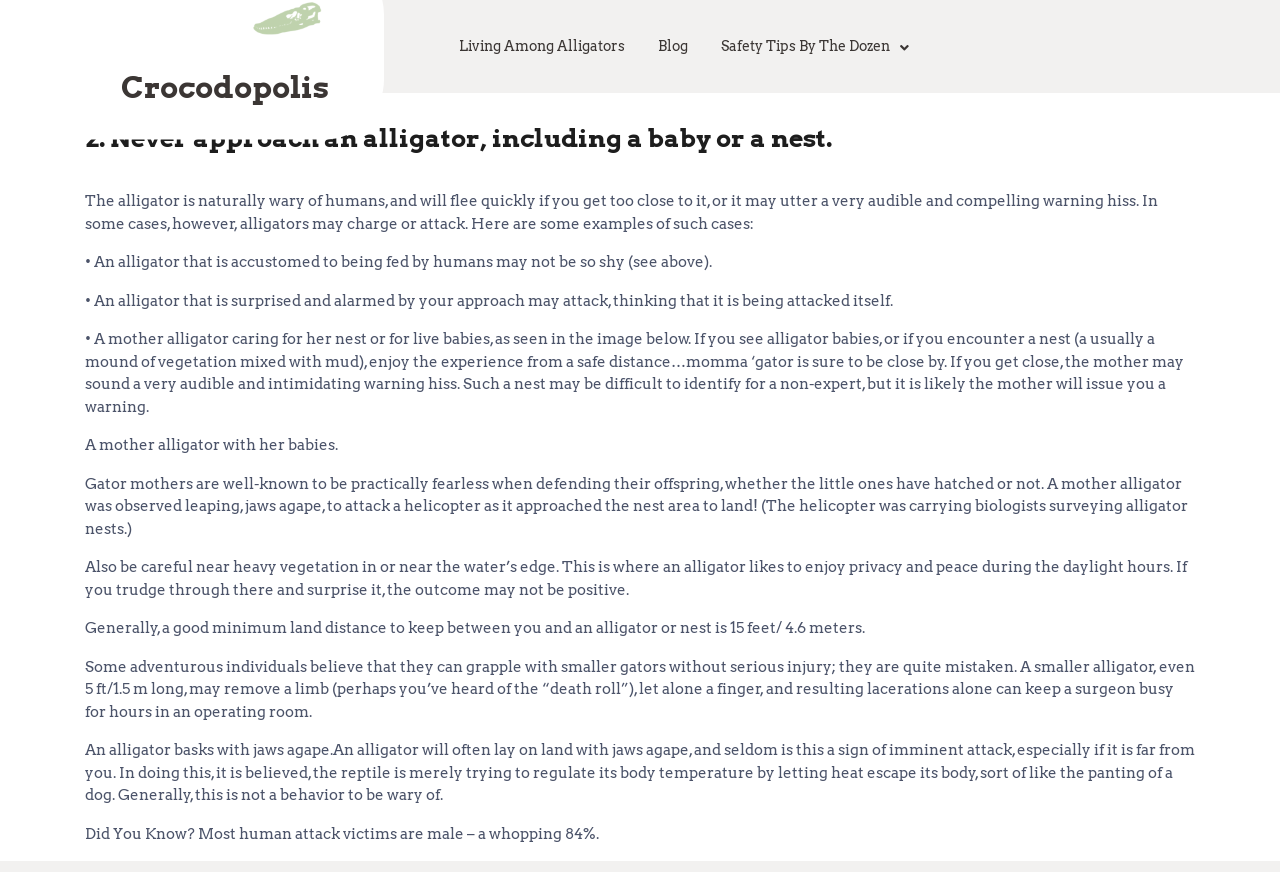Offer an extensive depiction of the webpage and its key elements.

This webpage is about safety tips and information regarding alligators. At the top, there is a link to "Crocodopolis" and a navigation menu with three links: "Living Among Alligators", "Blog", and "Safety Tips By The Dozen". 

The main content of the webpage is an article with a heading "2. Never approach an alligator, including a baby or a nest." The article explains that alligators are naturally wary of humans and will flee if approached, but may charge or attack in certain situations. These situations include when an alligator is accustomed to being fed by humans, surprised and alarmed by an approach, or when a mother alligator is caring for her nest or babies. 

The article also provides information about mother alligators, stating that they are fearless when defending their offspring and may attack if threatened. Additionally, it advises readers to be careful near heavy vegetation in or near the water's edge, as alligators like to enjoy privacy and peace during the daylight hours. 

The article recommends keeping a minimum land distance of 15 feet/4.6 meters between oneself and an alligator or nest. It also warns against grappling with smaller alligators, as they can still cause serious injury. 

There is an image of a mother alligator with her babies, and the article explains that alligators may lay on land with their jaws agape to regulate their body temperature, which is not a sign of imminent attack. Finally, the article provides a statistic that most human attack victims are male, at 84%.